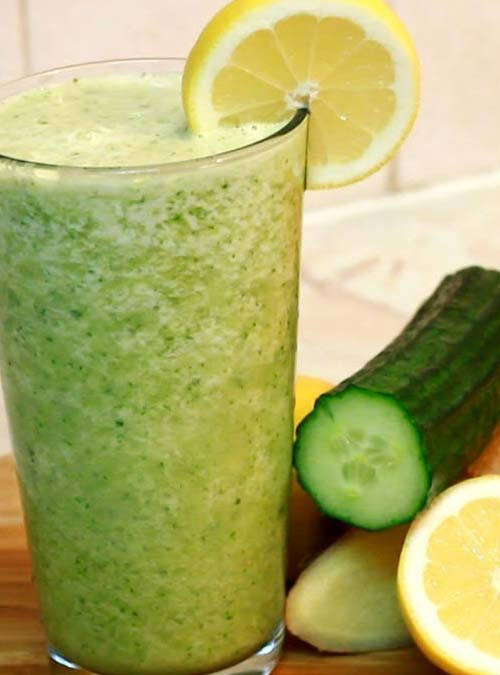Please examine the image and provide a detailed answer to the question: What is the color of the smoothie?

The caption describes the smoothie as having a 'vibrant green color', suggesting that it is a bright and intense green color.